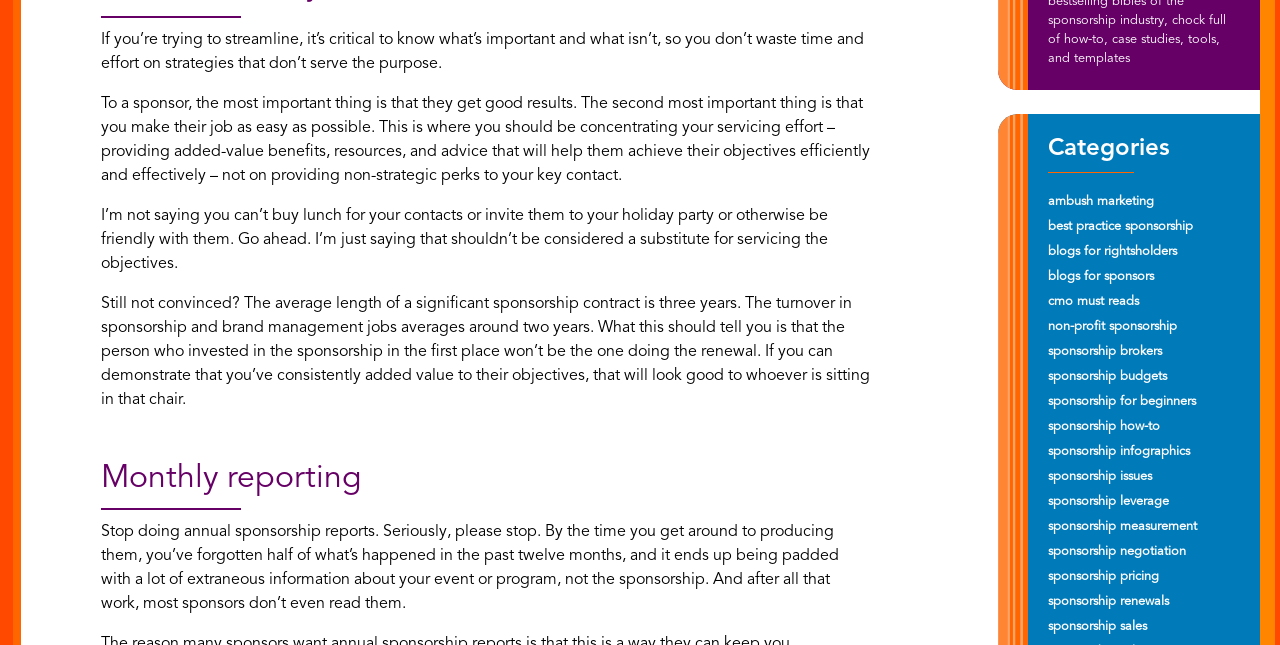Based on the image, please respond to the question with as much detail as possible:
What is the primary focus of servicing effort?

According to the text, the primary focus of servicing effort should be on providing added-value benefits, resources, and advice that will help sponsors achieve their objectives efficiently and effectively, rather than on providing non-strategic perks to key contacts.